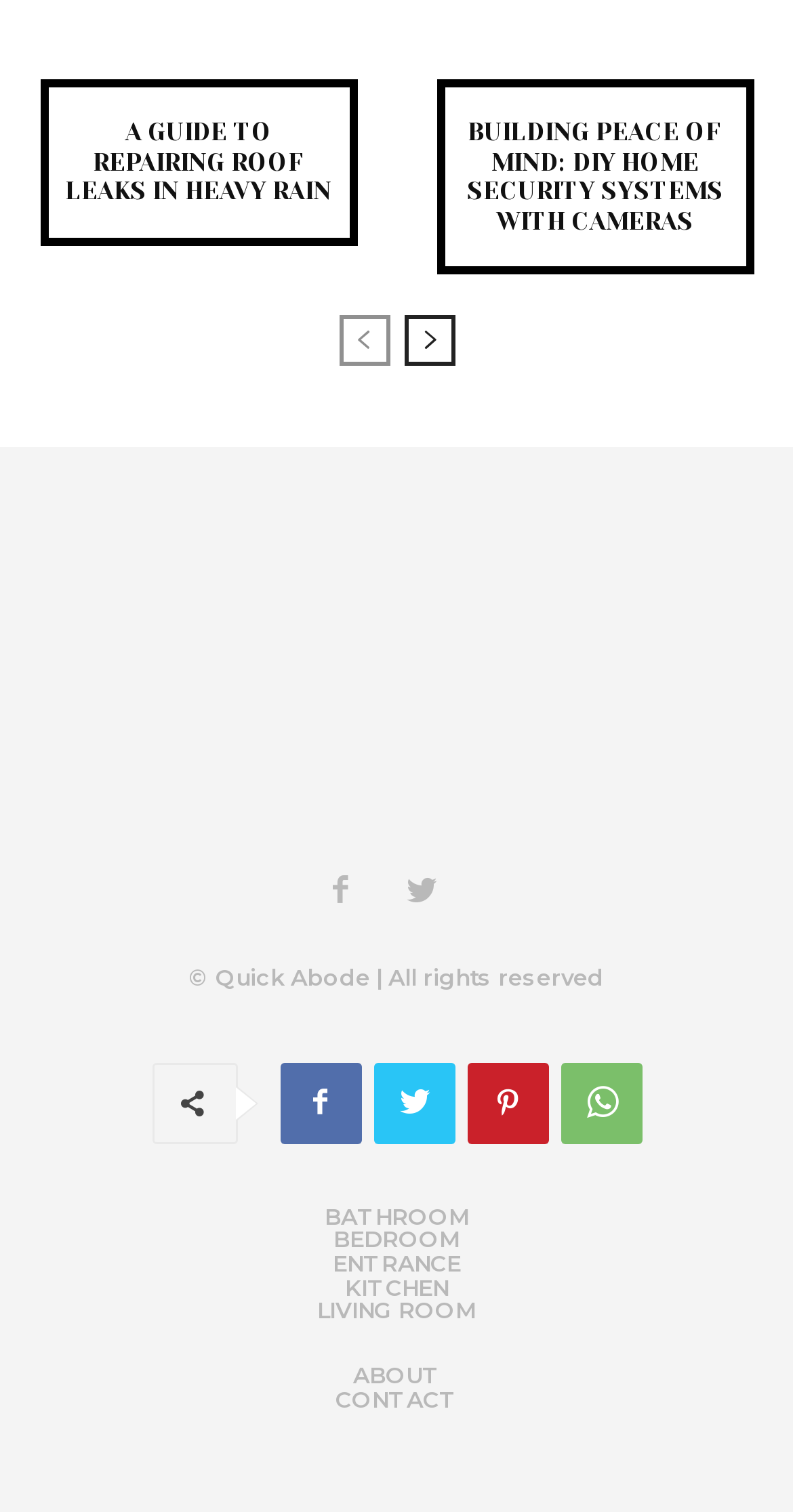How many social media links are at the bottom?
Based on the screenshot, give a detailed explanation to answer the question.

There are four social media links at the bottom of the webpage, represented by the icons '', '', '', and ''.